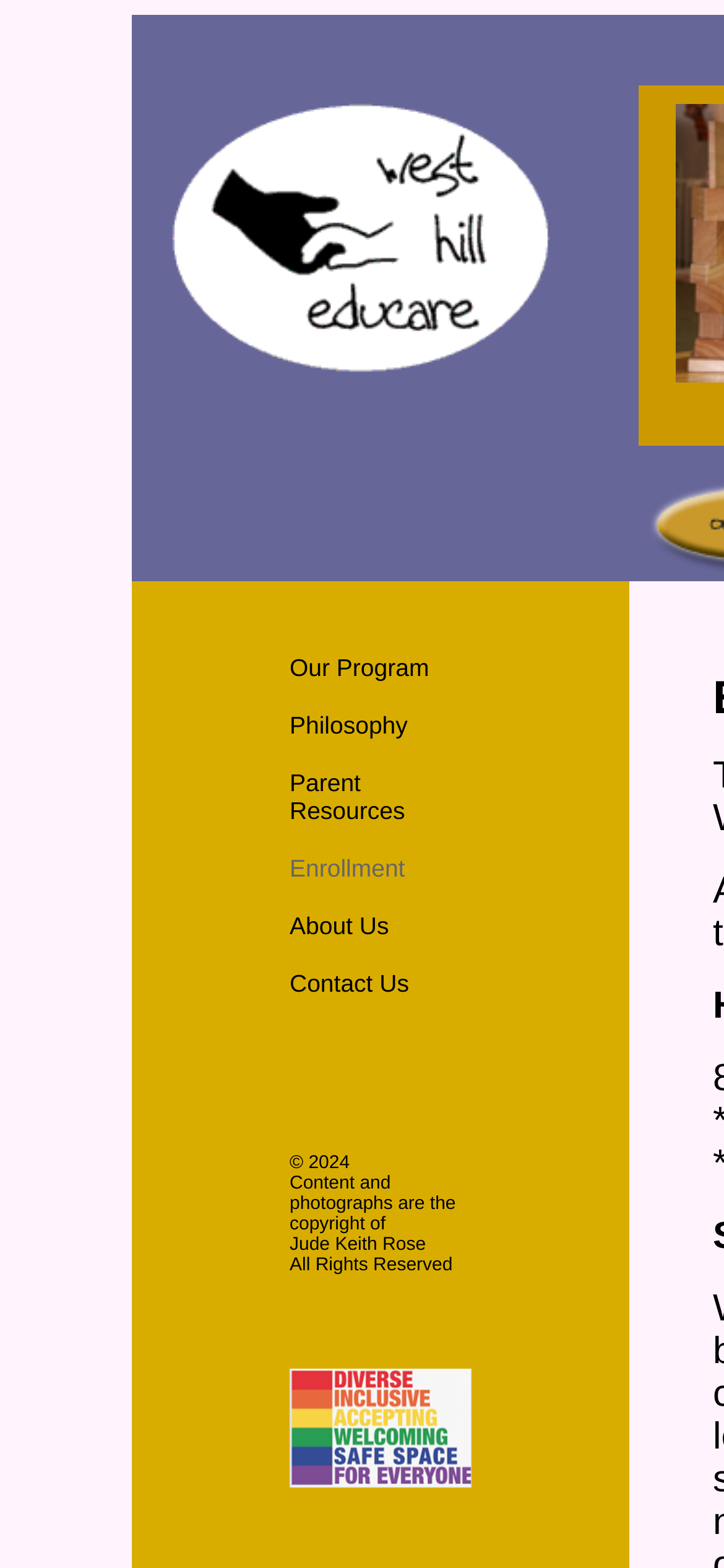Explain the webpage's design and content in an elaborate manner.

The webpage is about West Hill Educare's enrollment process. At the top, there is a logo image with a link, situated almost at the center of the page. Below the logo, there is a table with multiple rows, each containing a blank cell. 

On the right side of the page, there is a block of content with multiple links, including "Our Program", "Philosophy", "Parent Resources", "About Us", and "Contact Us". The link "Enrollment" is also present in this block, which suggests that it might be the current page. 

At the bottom of the page, there is a copyright section with a few lines of text, including the year "2024" and the name "Jude Keith Rose". The text "All Rights Reserved" is also present in this section. 

There is an image at the very bottom of the page, which appears to be a representation of a diverse, inclusive, and safe space for everyone.